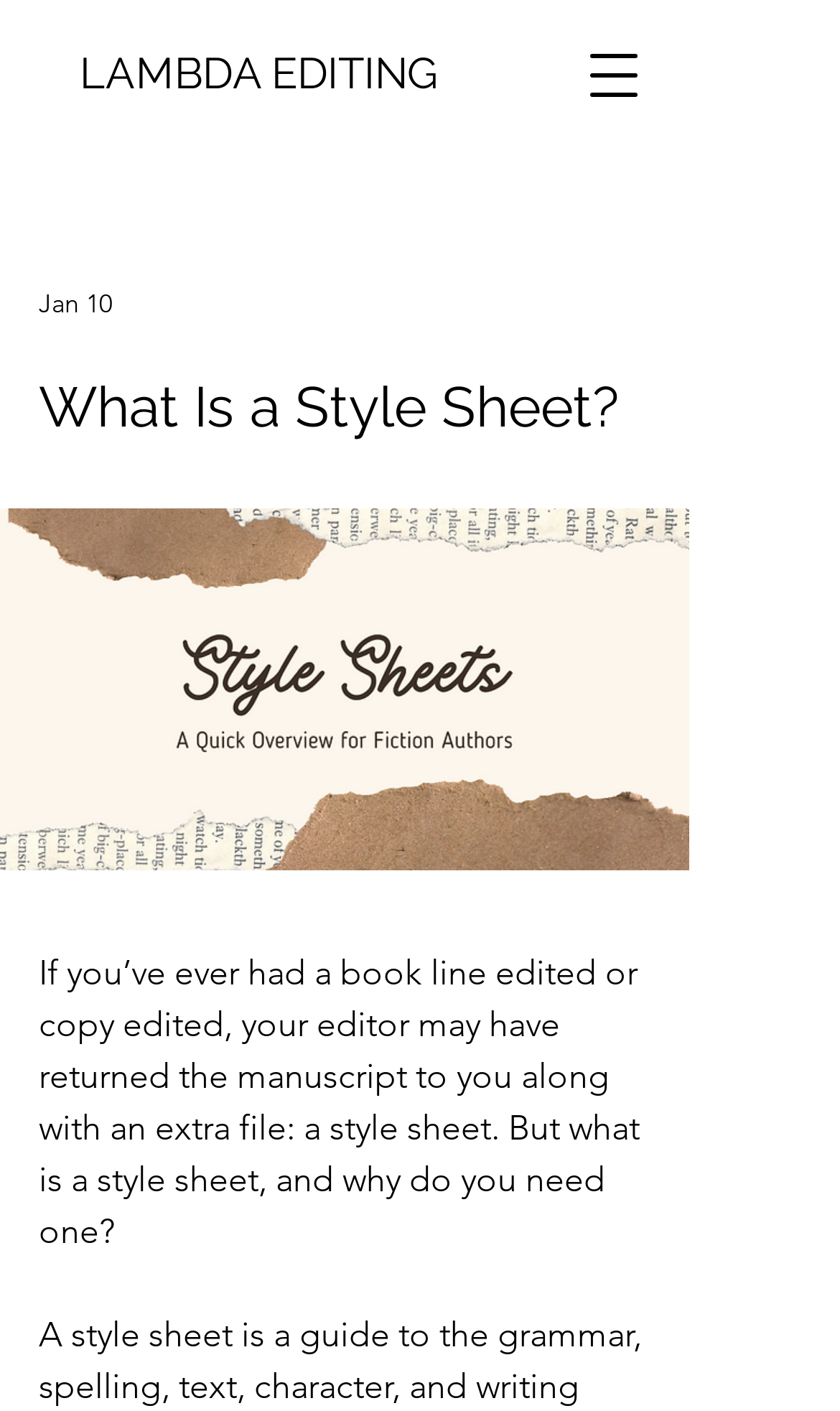Can you identify and provide the main heading of the webpage?

What Is a Style Sheet?